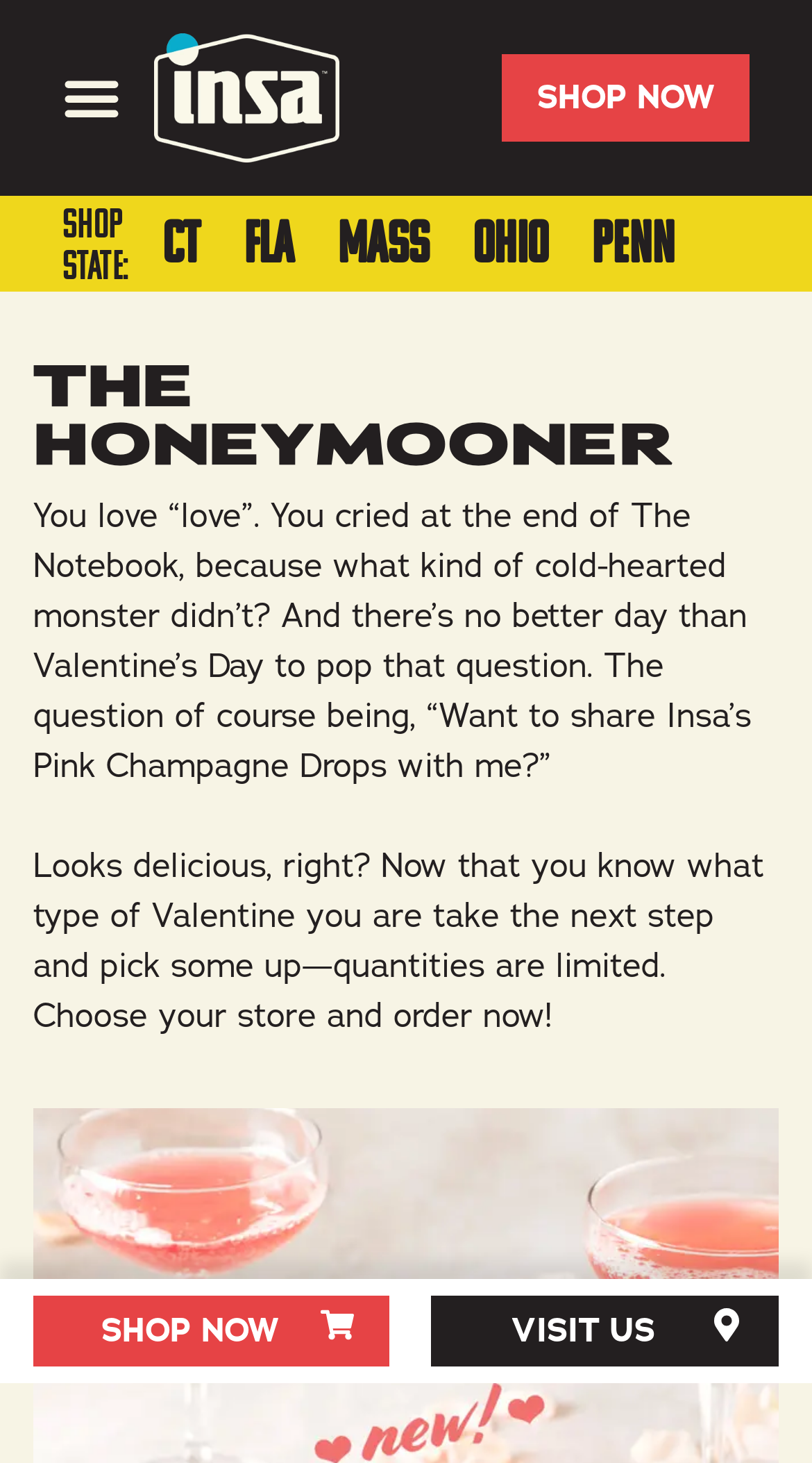Please find the bounding box coordinates of the element that needs to be clicked to perform the following instruction: "Click the INSA Logo". The bounding box coordinates should be four float numbers between 0 and 1, represented as [left, top, right, bottom].

[0.19, 0.023, 0.419, 0.111]